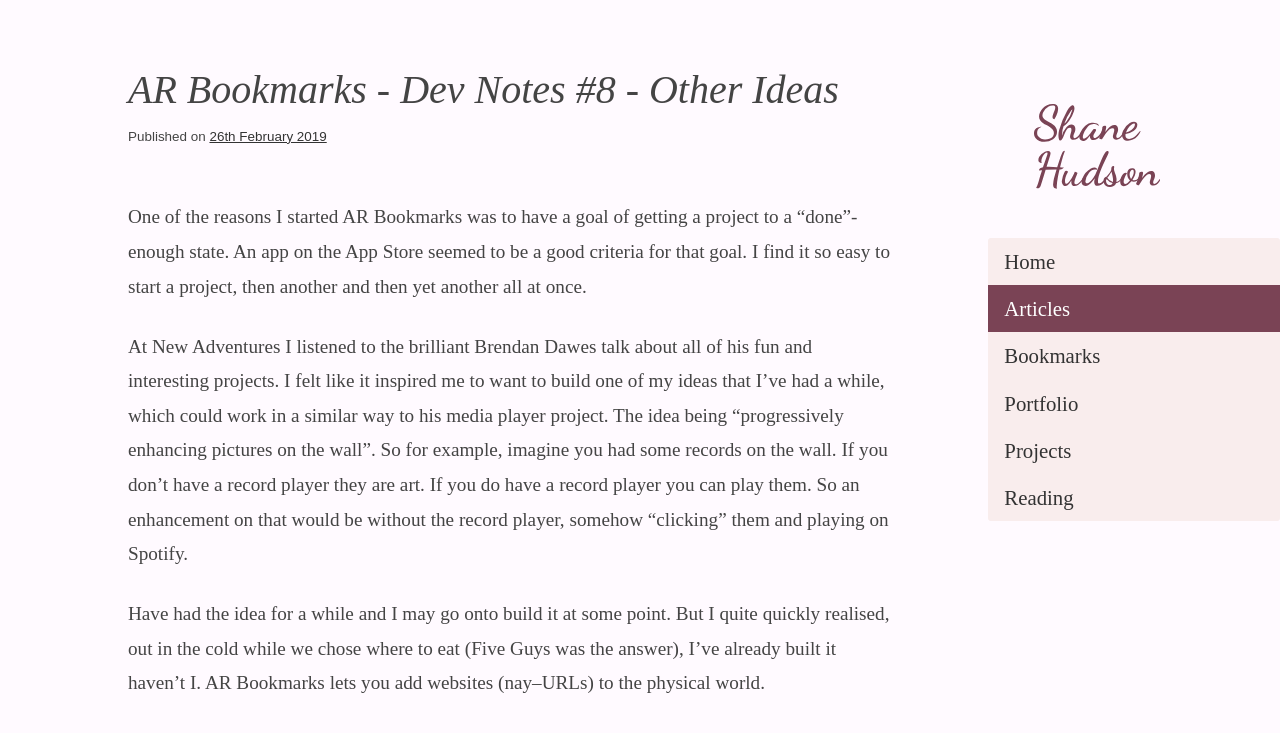Reply to the question below using a single word or brief phrase:
What is the purpose of AR Bookmarks?

Adding websites to the physical world